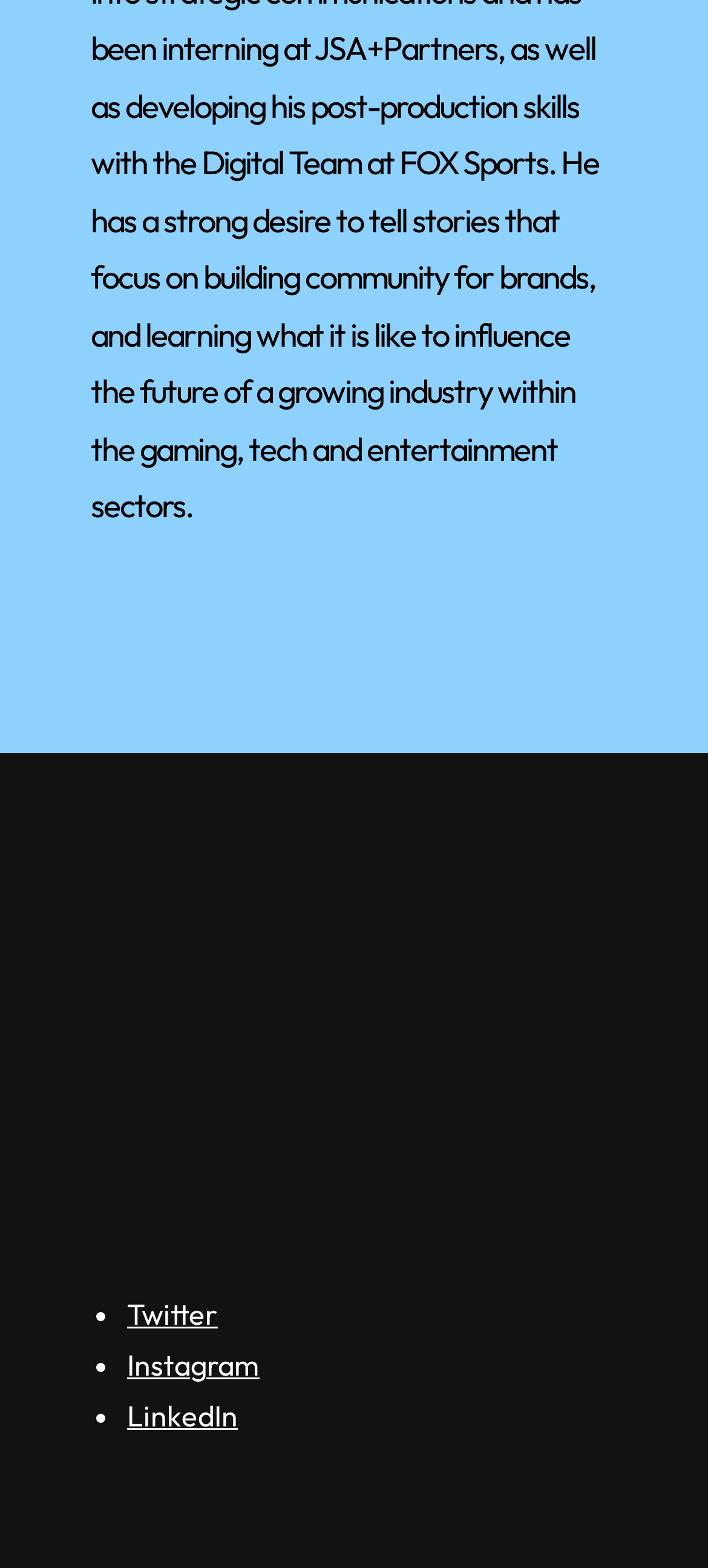Identify the bounding box coordinates of the HTML element based on this description: "Twitter".

[0.179, 0.827, 0.308, 0.85]